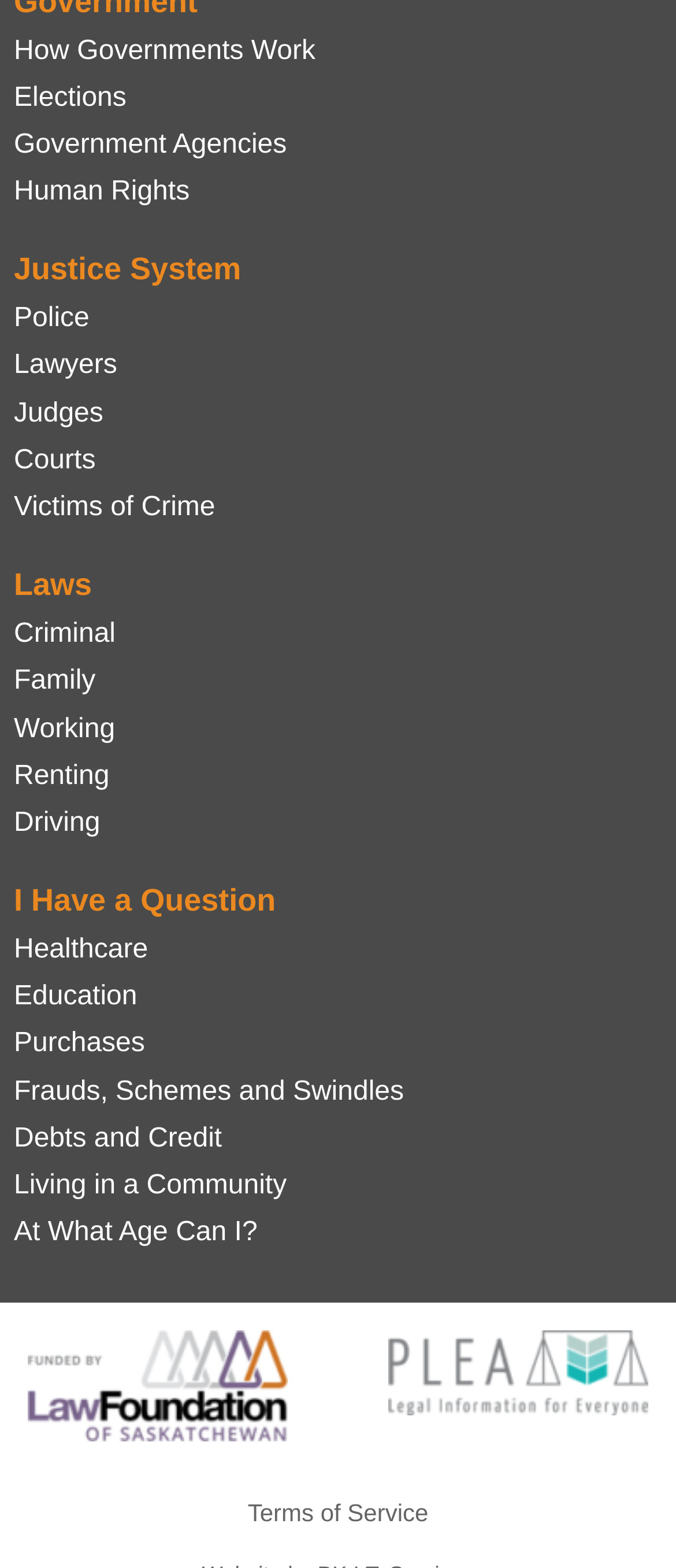Please identify the bounding box coordinates of the region to click in order to complete the given instruction: "Learn about 'Frauds, Schemes and Swindles'". The coordinates should be four float numbers between 0 and 1, i.e., [left, top, right, bottom].

[0.021, 0.684, 0.979, 0.709]